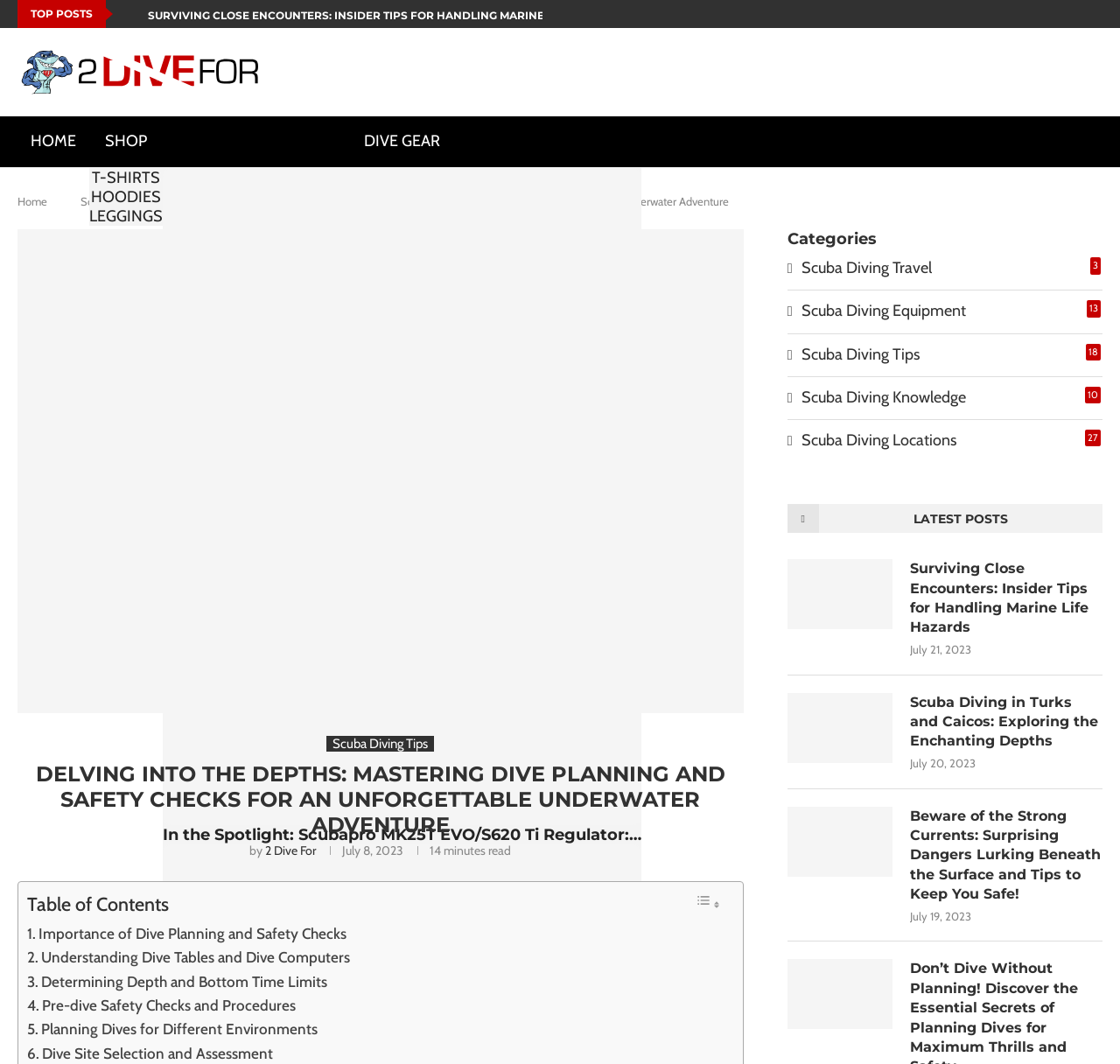Please identify the coordinates of the bounding box that should be clicked to fulfill this instruction: "Click on the 'HOME' link".

[0.016, 0.109, 0.08, 0.158]